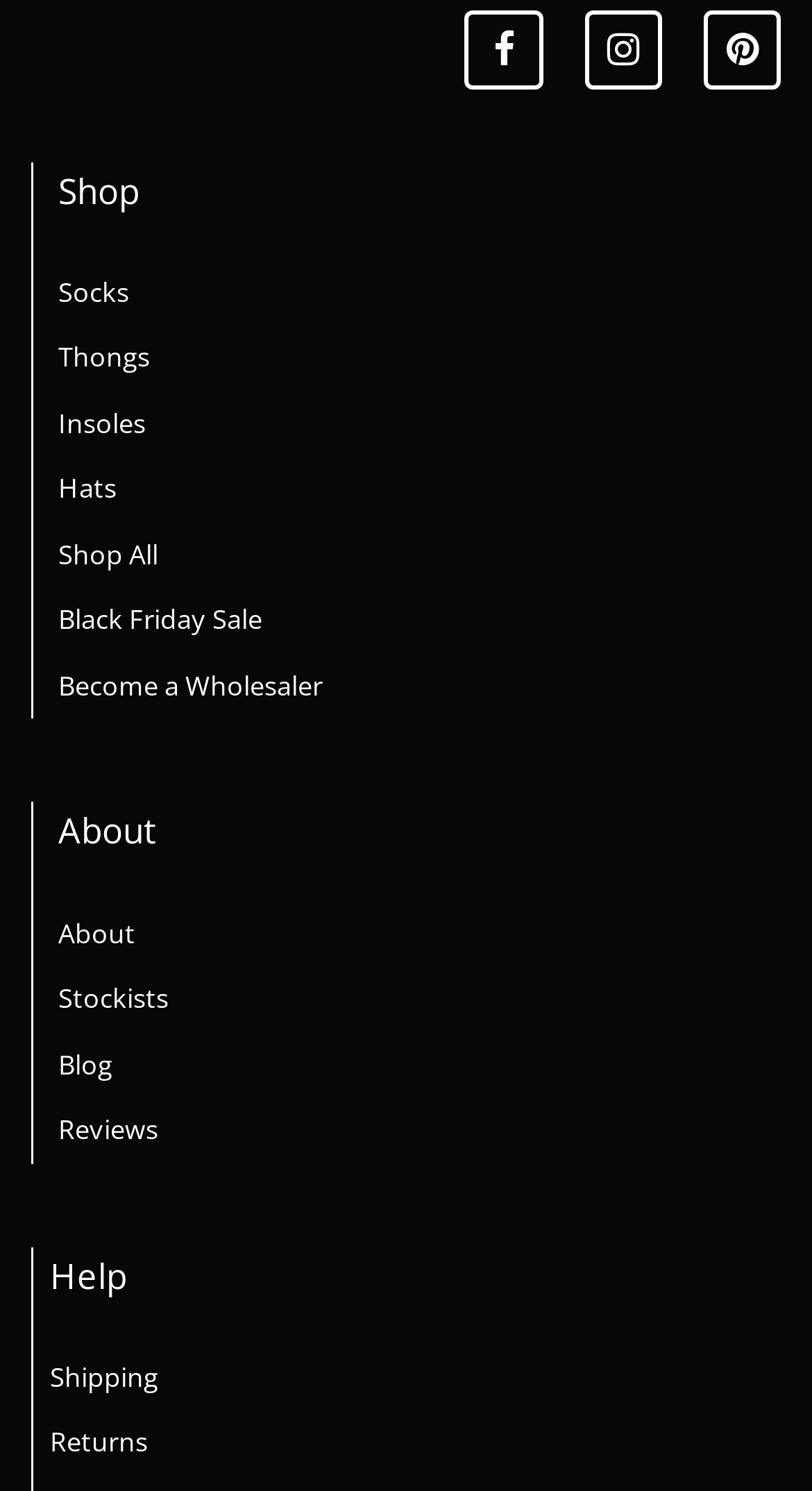What is the first product category?
Please look at the screenshot and answer in one word or a short phrase.

Socks